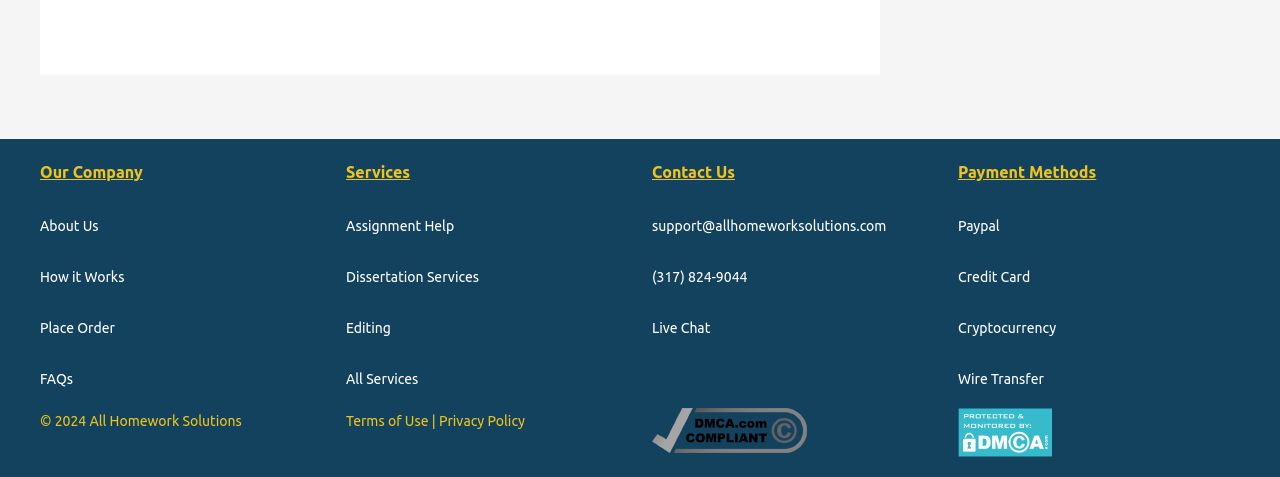What is the contact email?
Using the information from the image, provide a comprehensive answer to the question.

The contact email can be found under the 'Contact Us' section, where it says 'support@allhomeworksolutions.com'.